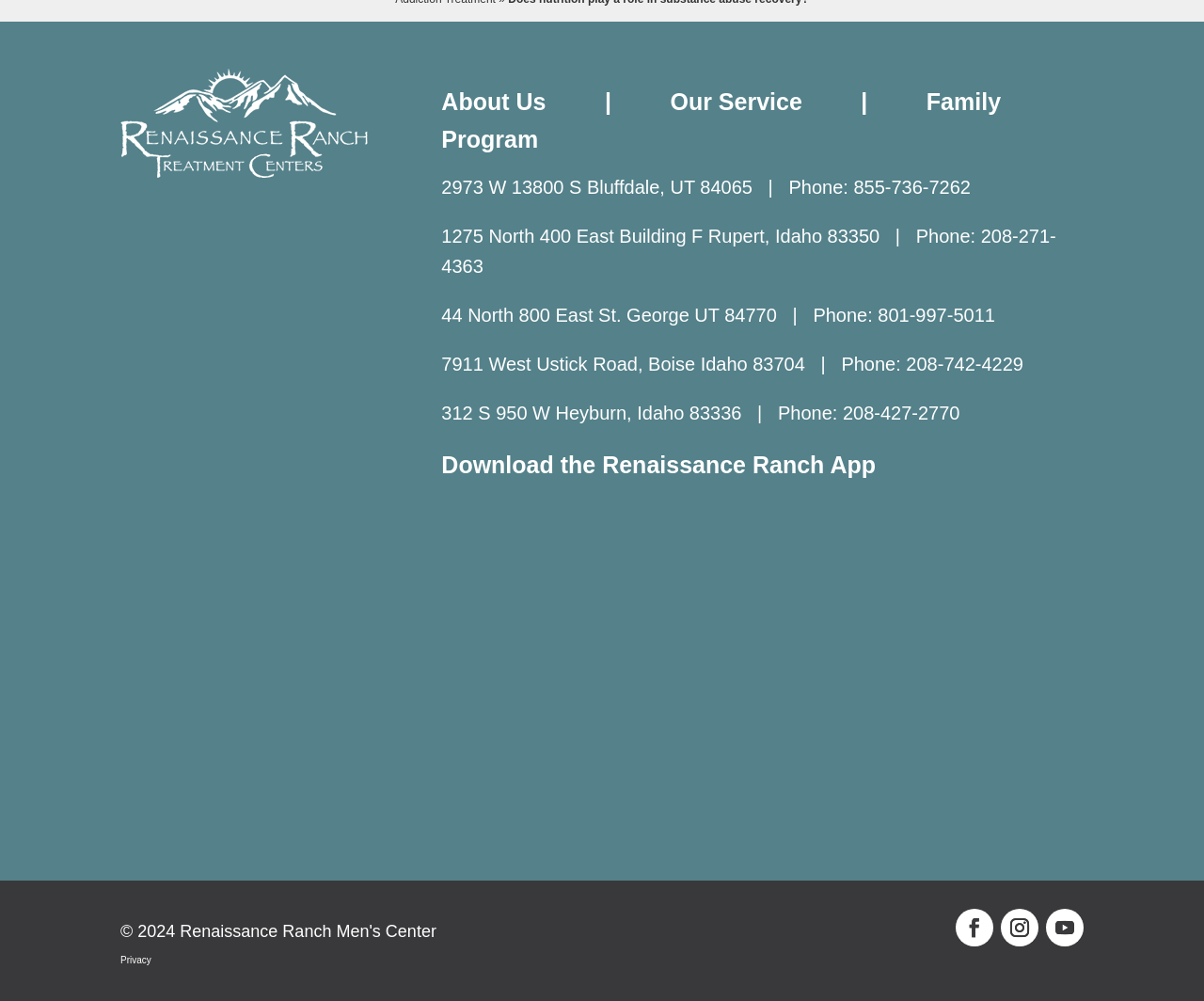Find the bounding box coordinates of the clickable element required to execute the following instruction: "Download the Renaissance Ranch App from Google Play". Provide the coordinates as four float numbers between 0 and 1, i.e., [left, top, right, bottom].

[0.367, 0.496, 0.474, 0.542]